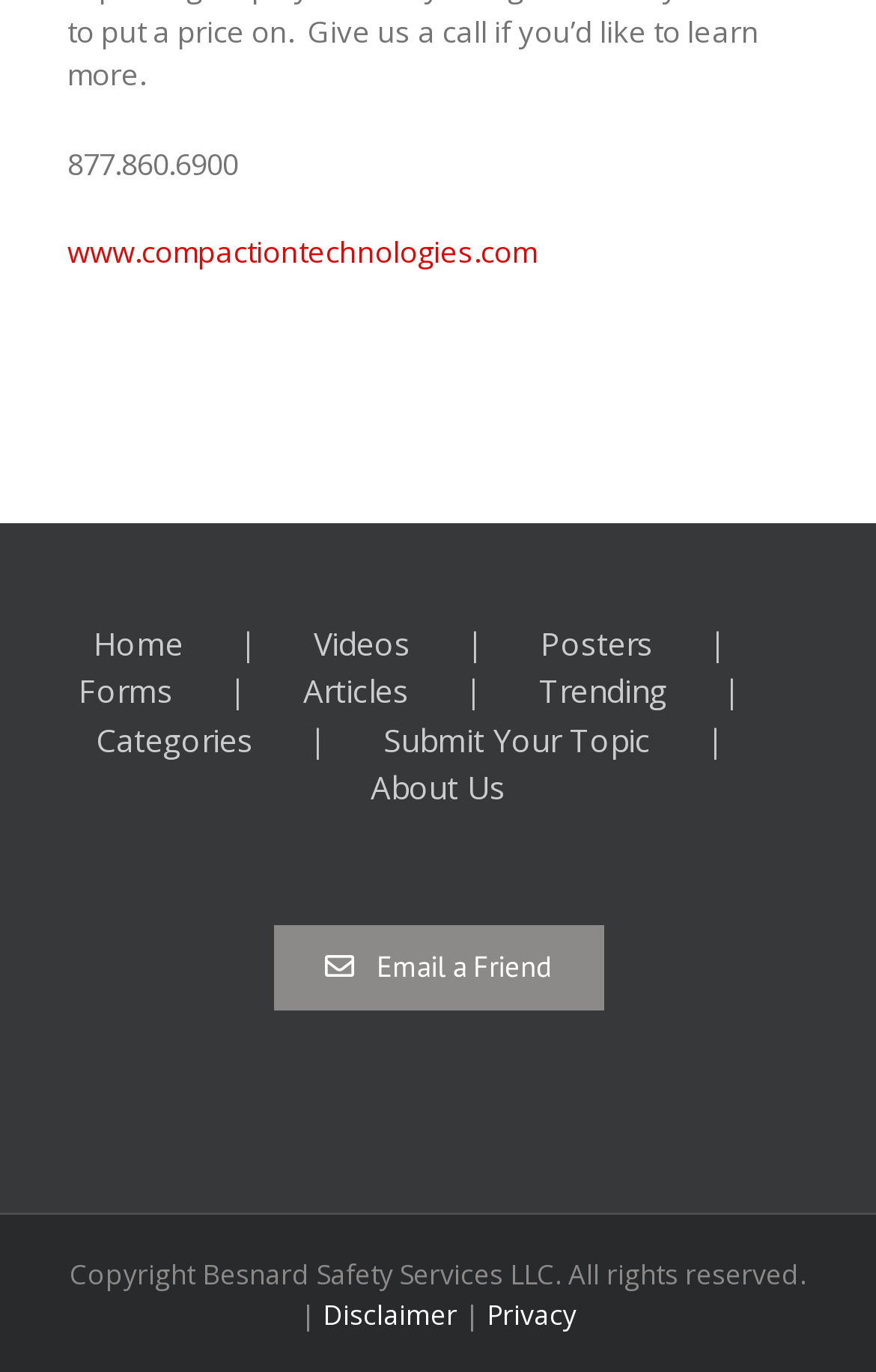Please answer the following question using a single word or phrase: 
How many links are in the footer section?

3